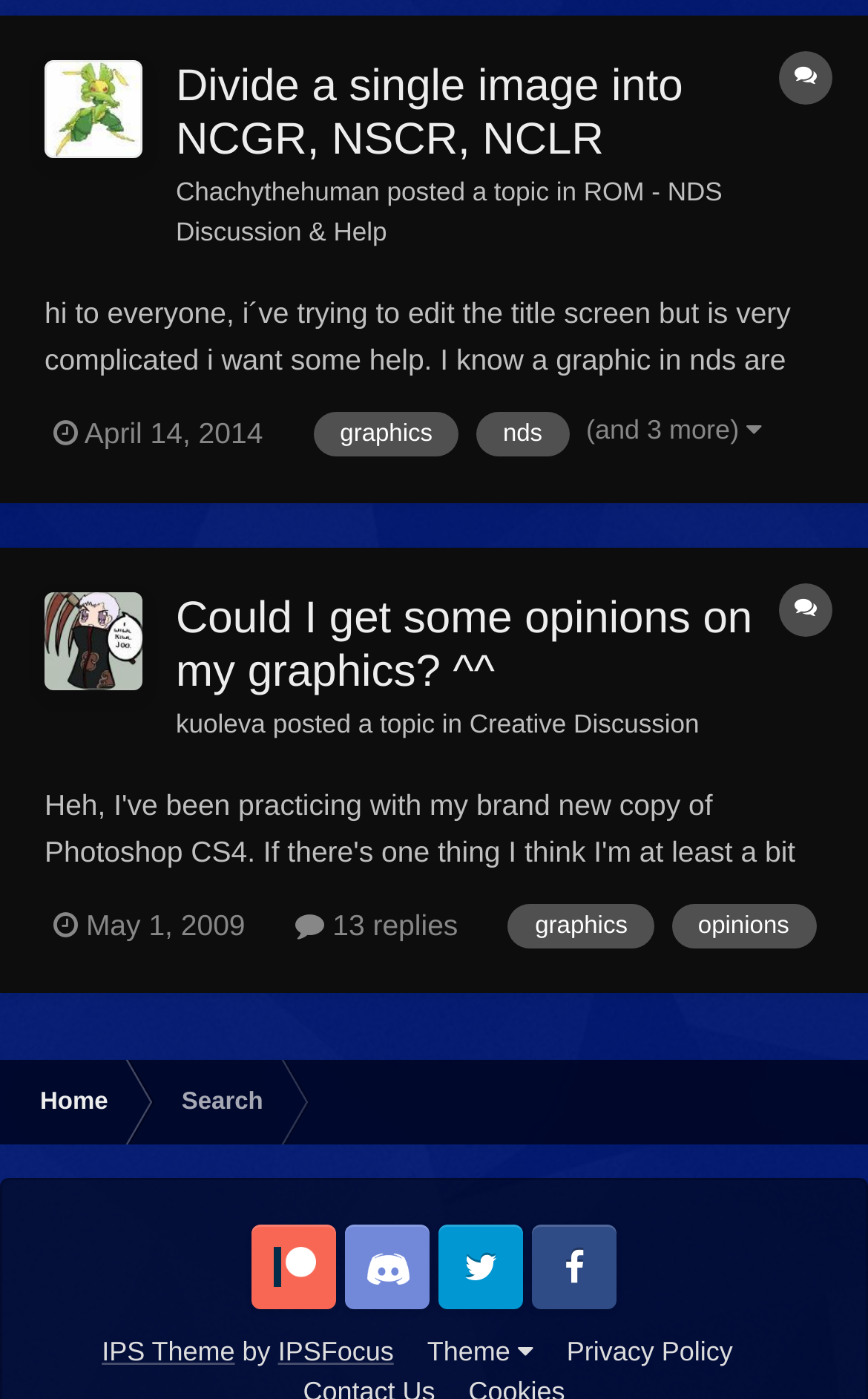Please provide a brief answer to the following inquiry using a single word or phrase:
How many topics are displayed on this page?

2